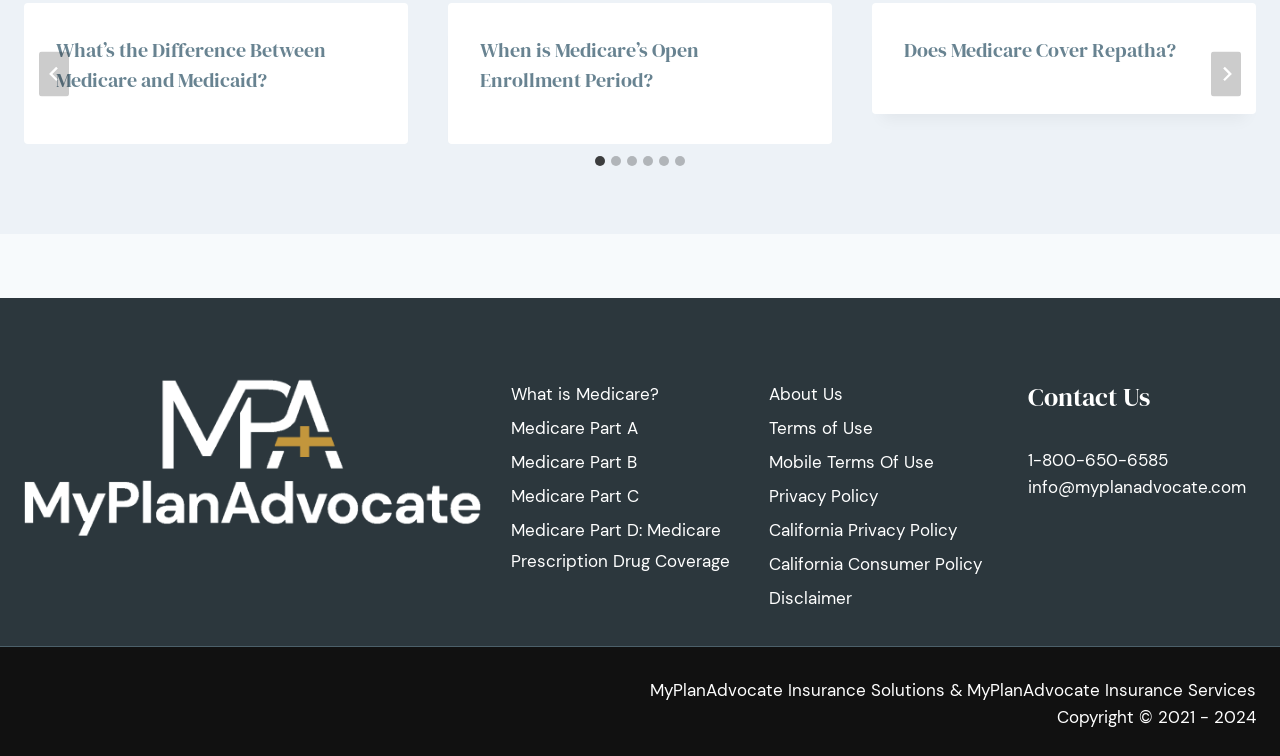How many slides are available on the webpage?
Answer briefly with a single word or phrase based on the image.

6